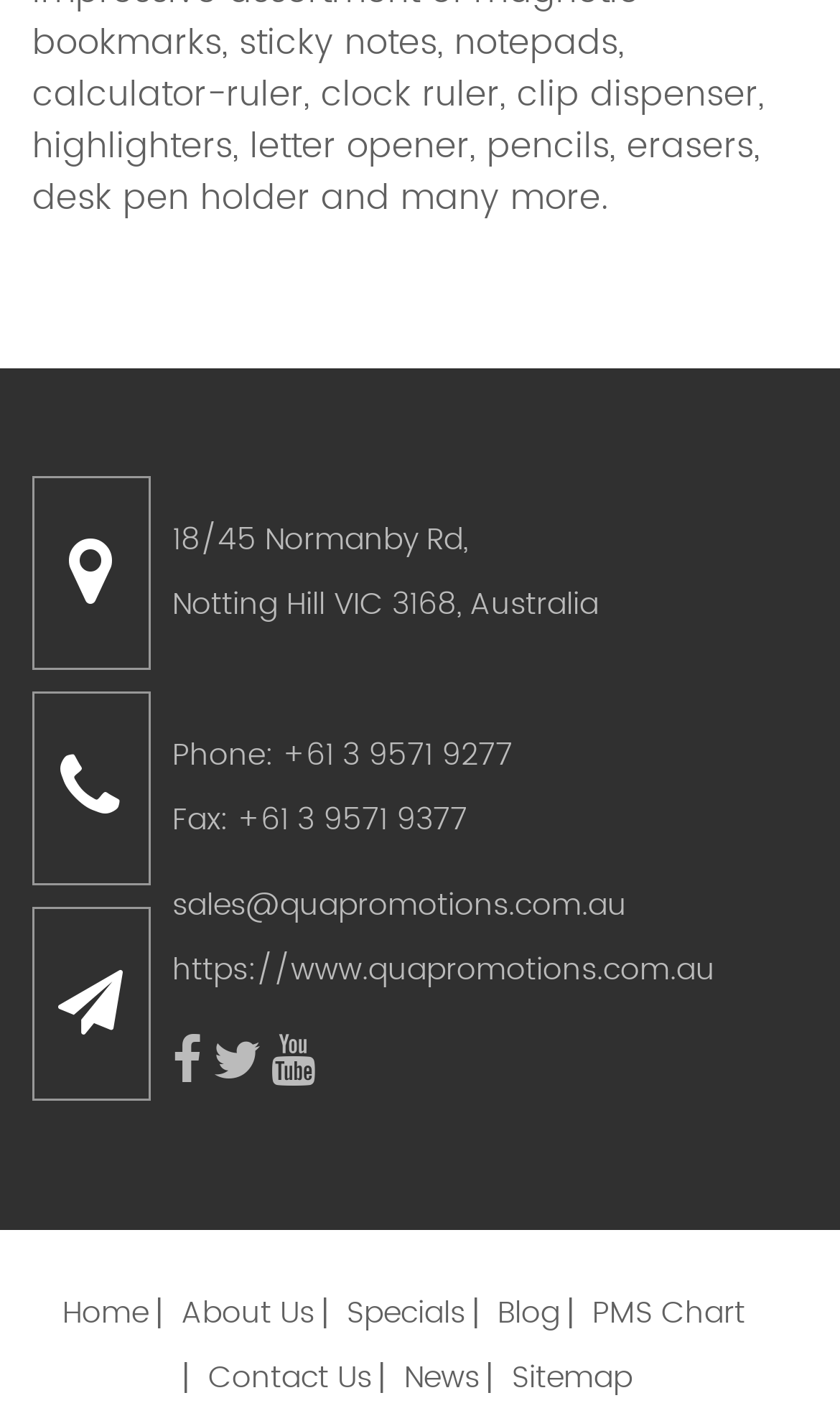Please give the bounding box coordinates of the area that should be clicked to fulfill the following instruction: "Check the specials". The coordinates should be in the format of four float numbers from 0 to 1, i.e., [left, top, right, bottom].

[0.413, 0.903, 0.554, 0.938]